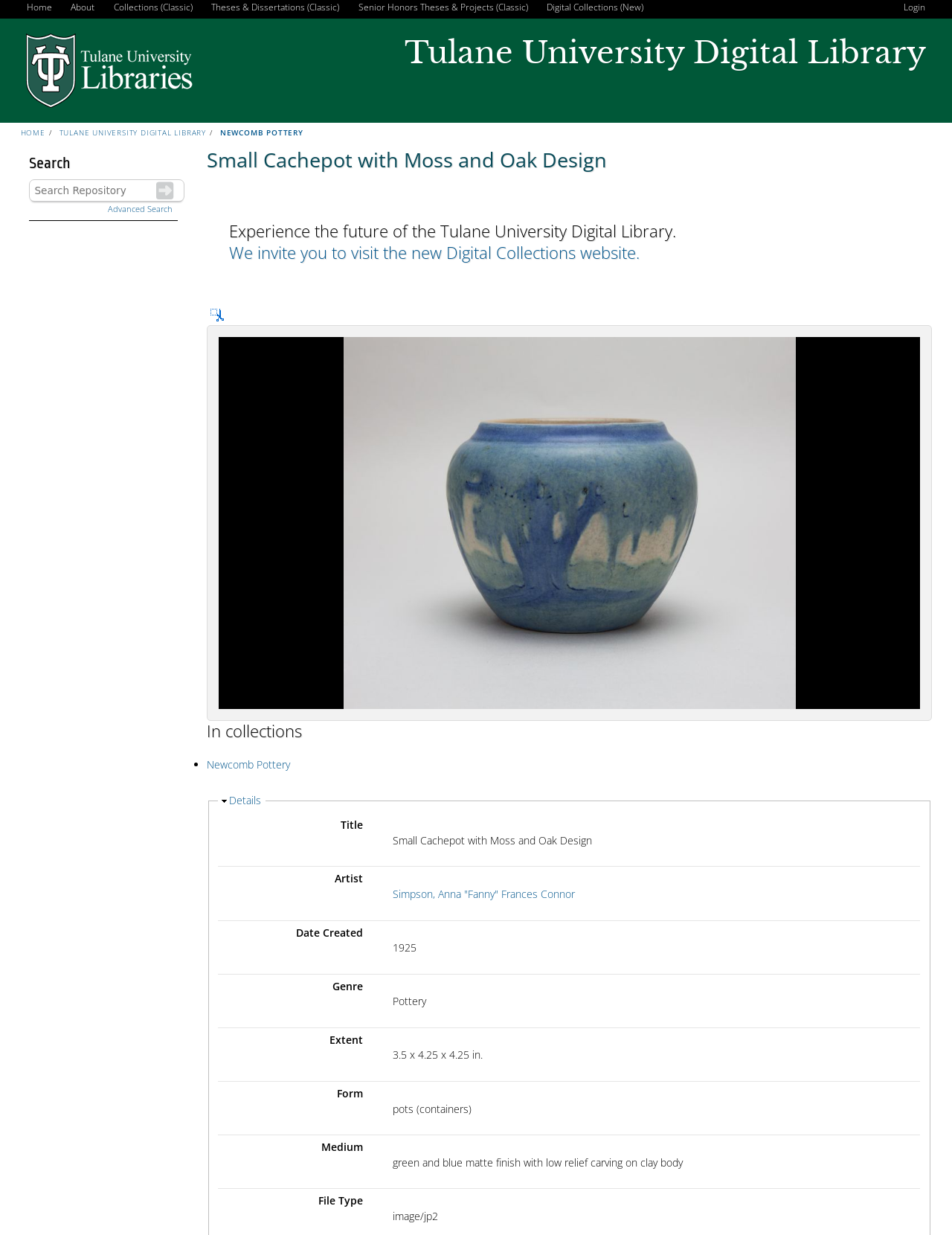Extract the bounding box coordinates for the HTML element that matches this description: "value="Vega search…"". The coordinates should be four float numbers between 0 and 1, i.e., [left, top, right, bottom].

None